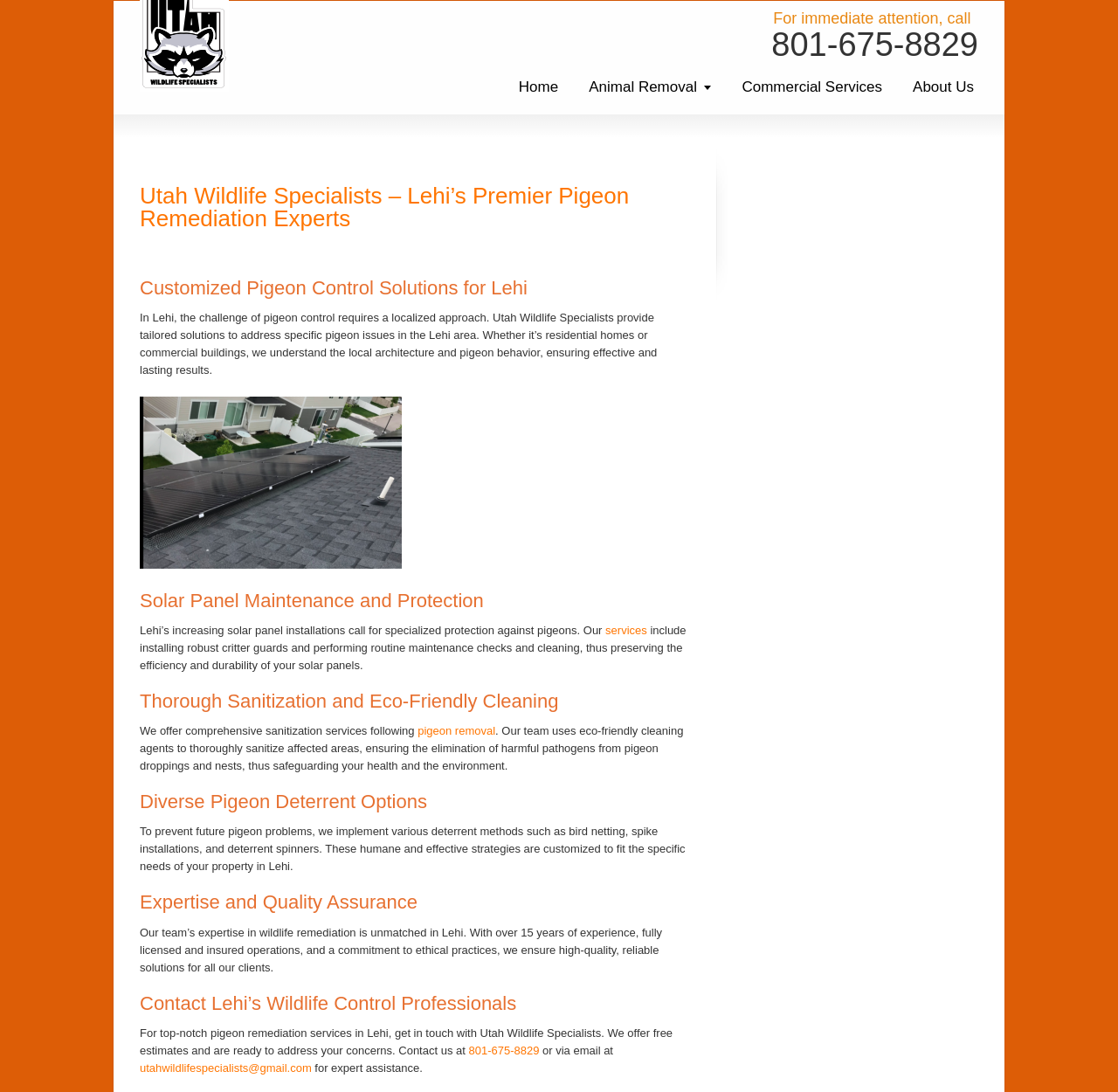What is the main service provided by Utah Wildlife Specialists?
Based on the visual details in the image, please answer the question thoroughly.

I inferred this by reading the headings and text on the webpage, which mention 'Pigeon Remediation Experts', 'Customized Pigeon Control Solutions', and 'pigeon removal' services.